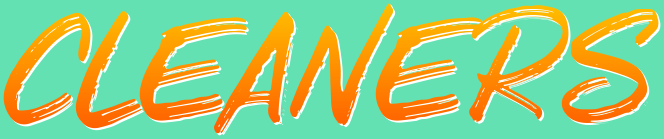Write a descriptive caption for the image, covering all notable aspects.

The image prominently features the word "CLEANERS" in a vibrant, orange, brush-stroke style font, set against a refreshing teal background. The use of bold and dynamic lettering emphasizes the importance of cleaning services, specifically tailored for end-of-tenancy situations. This visual element captures the essence of reliability and professionalism that customers can expect from cleaning services in Tonbridge, inviting potential clients to consider their options for a seamless moving experience.